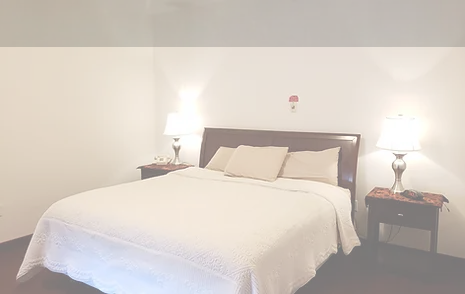Give a thorough explanation of the elements present in the image.

This image showcases a cozy and inviting hotel room at the Greenwood Village Inn and Suites in Kalispell, Montana. The focal point of the room is a comfortable queen-sized bed with a neatly arranged white quilt and multiple plush pillows, set against a softly painted wall. Flanking the bed are two stylish bedside tables, each topped with elegant lamps that emit a warm, welcoming glow, enhancing the room's ambiance. The hardwood floor adds a touch of sophistication, while the overall decor reflects a blend of comfort and simplicity, perfect for travelers seeking relaxation after a day of exploring the nearby shops, galleries, and the stunning natural beauty of Northwest Montana. This serene environment is designed to make guests feel at home, whether they are here for business or leisure.